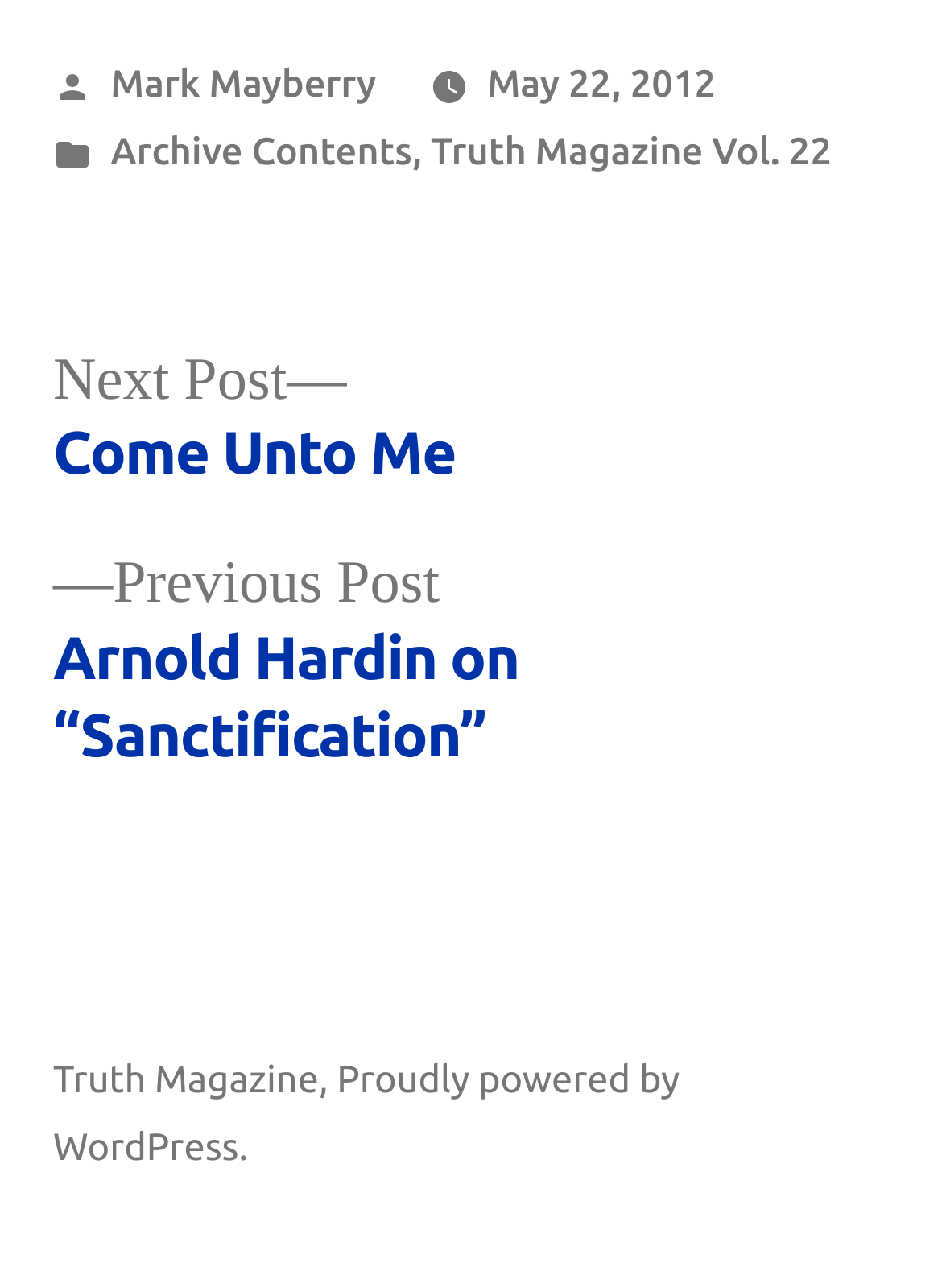Bounding box coordinates are given in the format (top-left x, top-left y, bottom-right x, bottom-right y). All values should be floating point numbers between 0 and 1. Provide the bounding box coordinate for the UI element described as: May 22, 2012July 10, 2012

[0.517, 0.047, 0.76, 0.081]